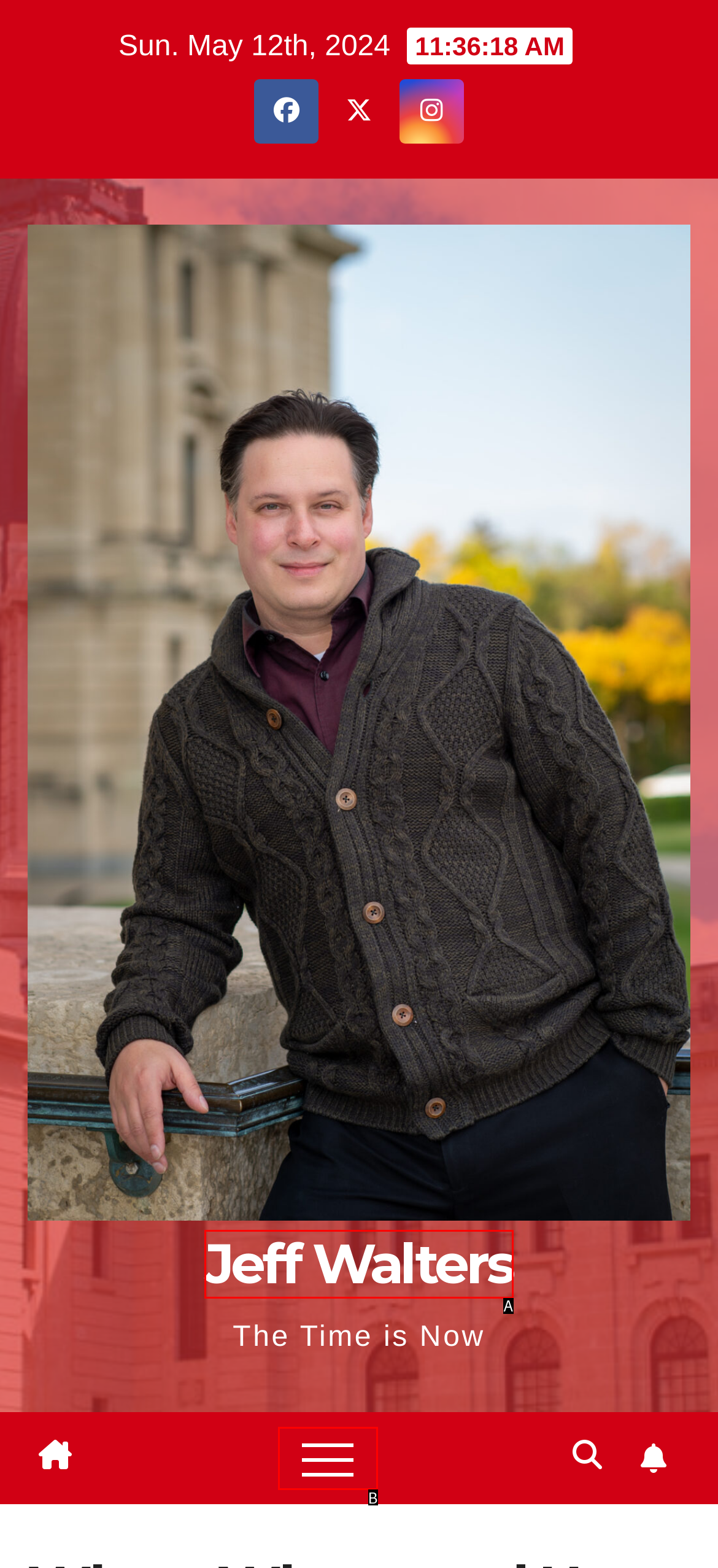Select the letter of the UI element that best matches: Jeff Walters
Answer with the letter of the correct option directly.

A